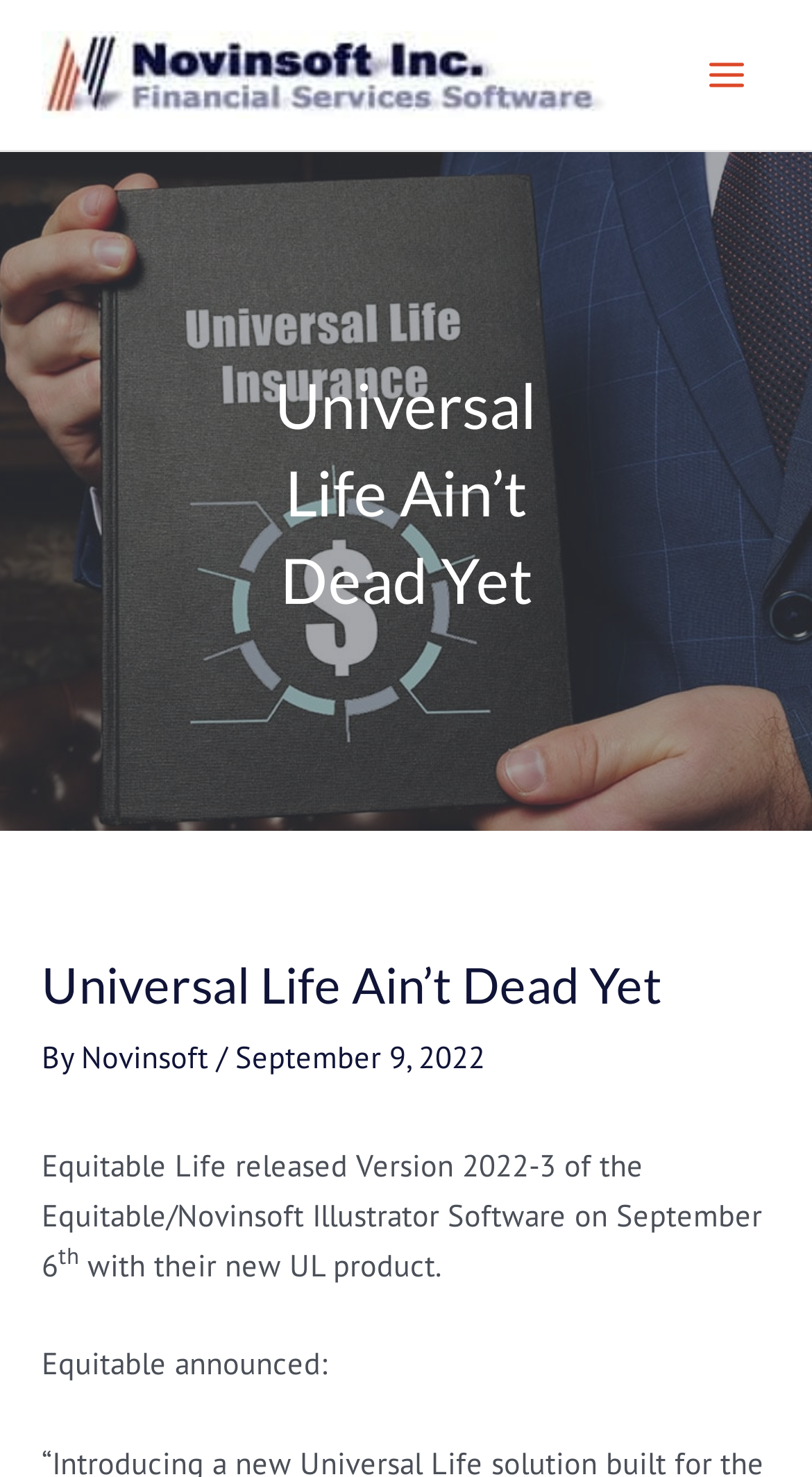Explain the webpage's design and content in an elaborate manner.

The webpage is about Universal Life Ain't Dead Yet, with a prominent heading at the top center of the page. Below the heading, there is a section with the author's information, including the name "Novinsoft" and the date "September 9, 2022". 

On the top left, there is a link to "novinsoft.com" accompanied by an image with the same name. On the top right, there is a button labeled "MAIN MENU" with an image beside it. 

The main content of the page is a paragraph of text that discusses Equitable Life's release of a new software version and their new UL product. The text is divided into several sections, with some parts in superscript.